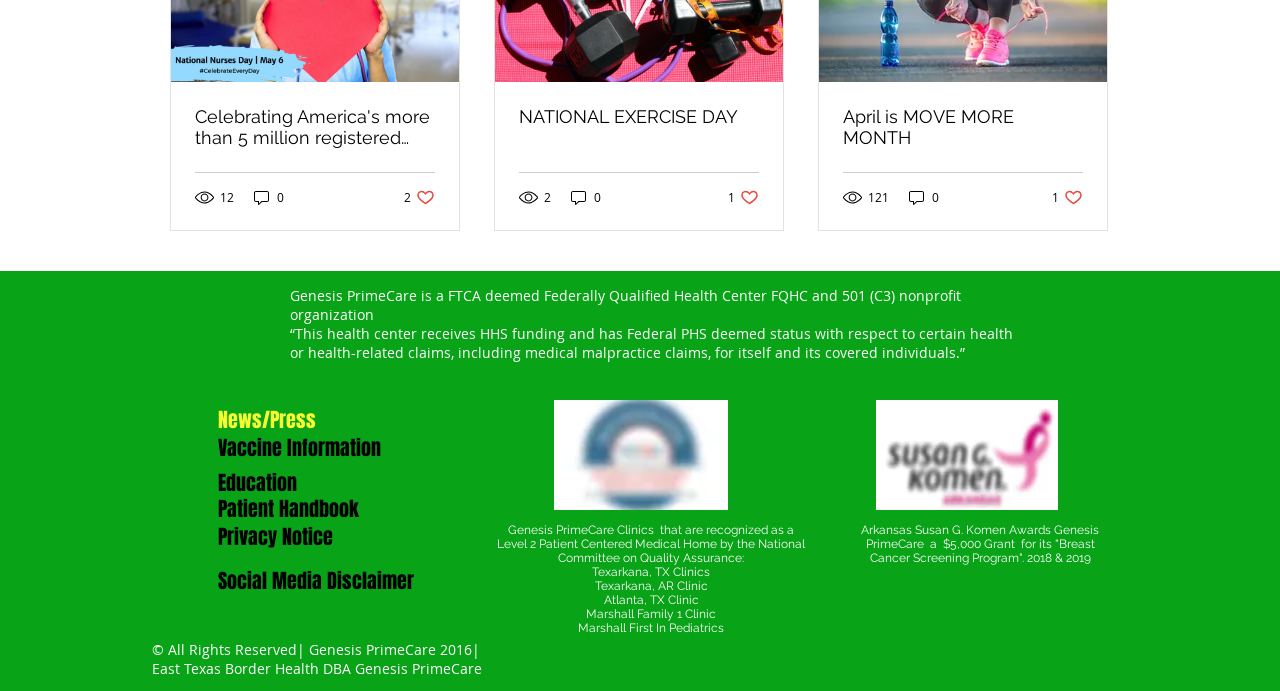Find the bounding box coordinates of the area that needs to be clicked in order to achieve the following instruction: "Open the 'Patient Handbook'". The coordinates should be specified as four float numbers between 0 and 1, i.e., [left, top, right, bottom].

[0.17, 0.717, 0.338, 0.757]